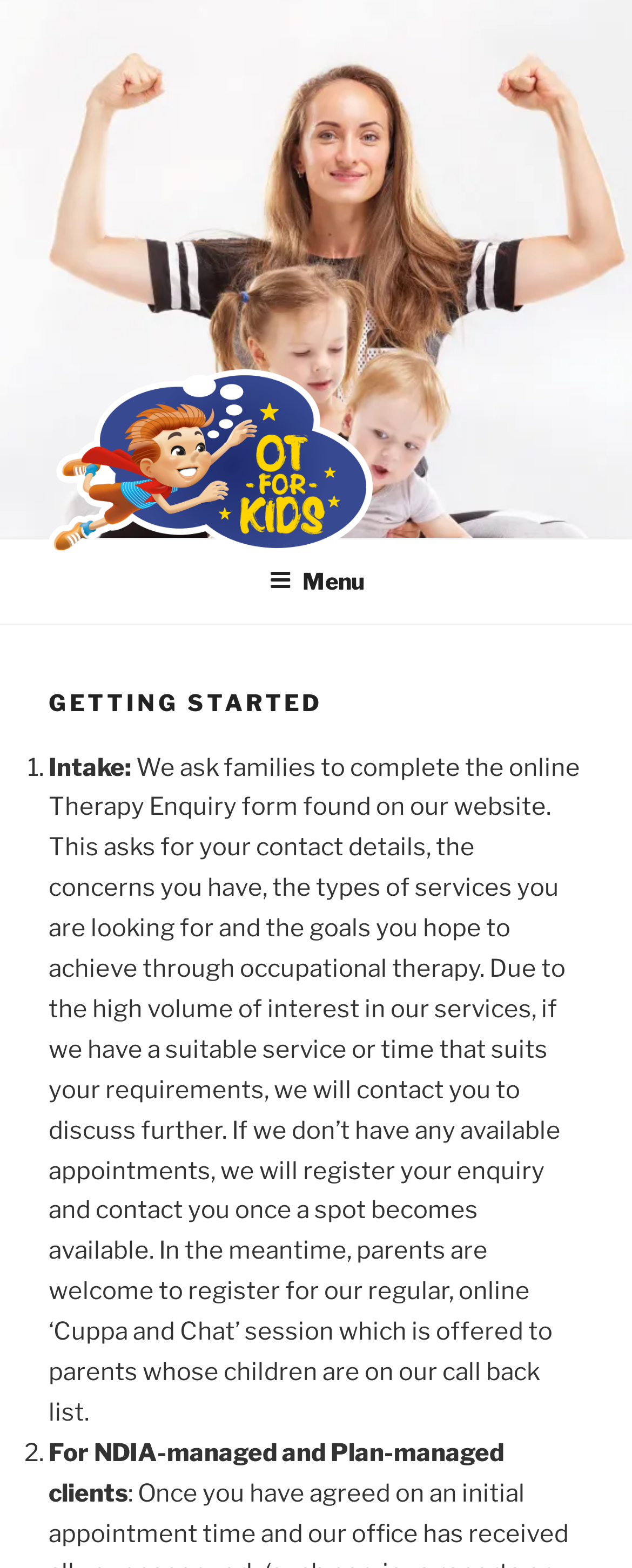Locate the bounding box of the UI element defined by this description: "parent_node: OT FOR KIDS". The coordinates should be given as four float numbers between 0 and 1, formatted as [left, top, right, bottom].

[0.077, 0.236, 0.628, 0.364]